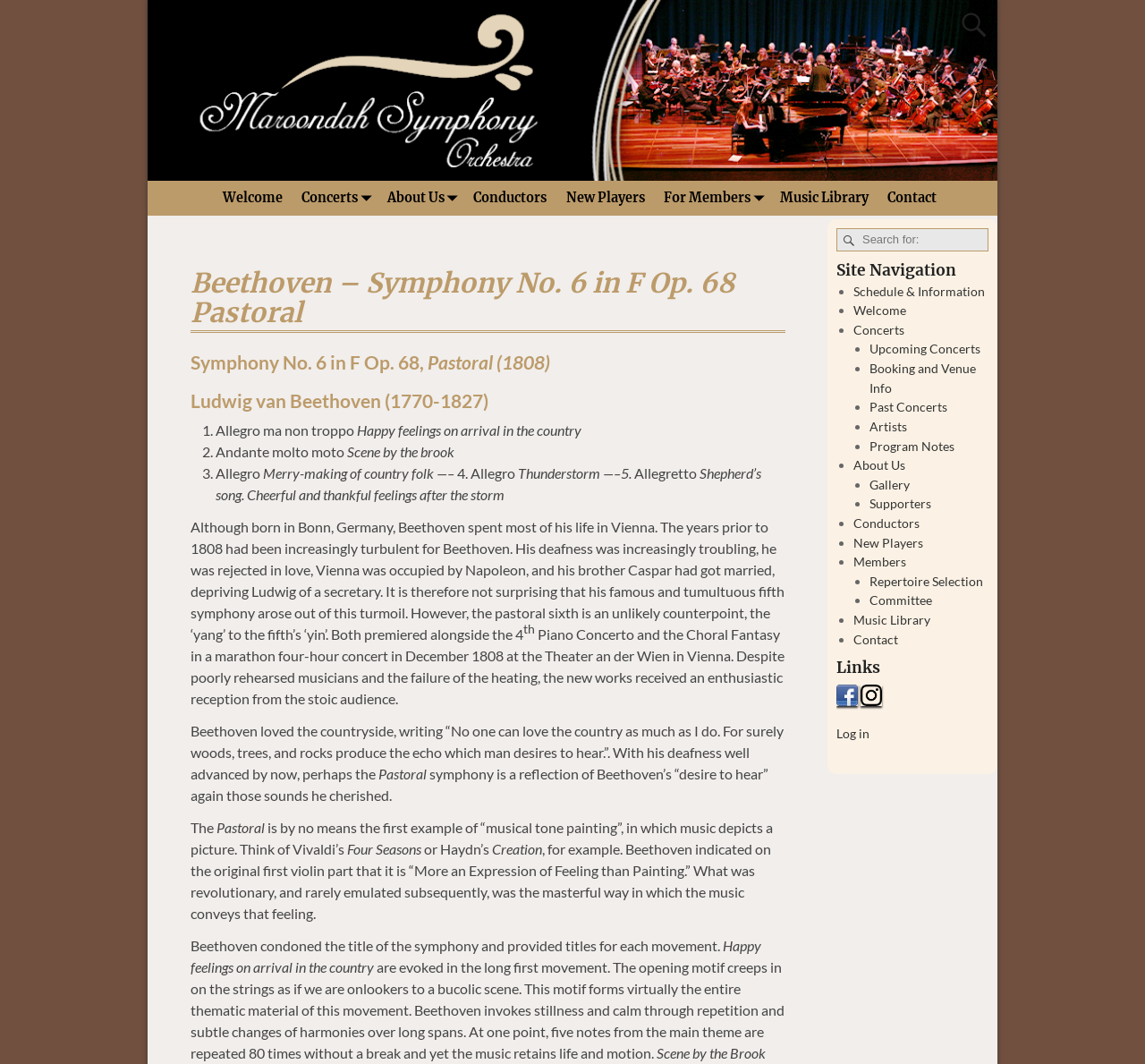What is the name of the symphony?
Analyze the screenshot and provide a detailed answer to the question.

The name of the symphony can be found in the heading 'Beethoven – Symphony No. 6 in F Op. 68 Pastoral' which is located at the top of the webpage.